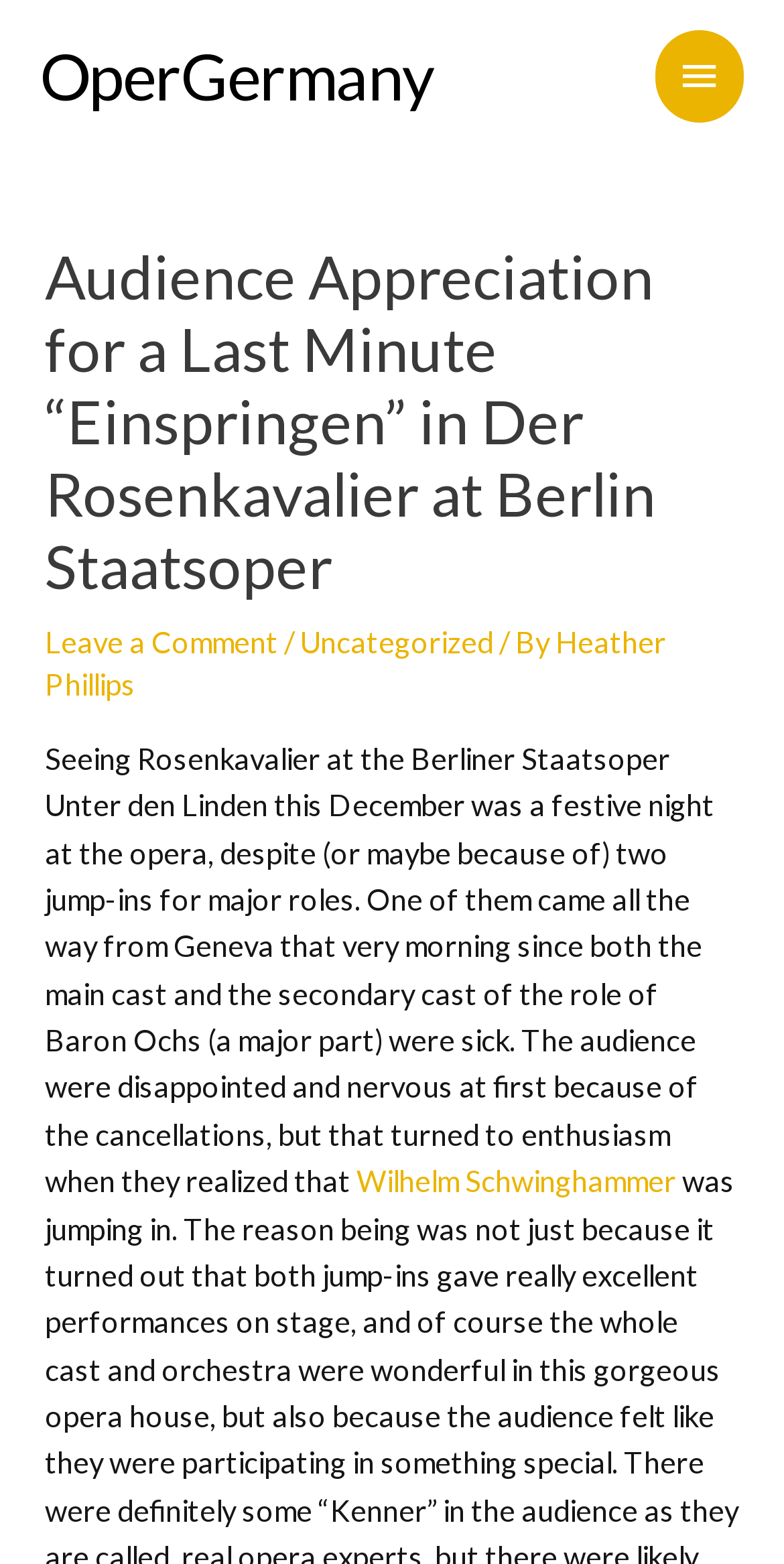Offer an extensive depiction of the webpage and its key elements.

The webpage is about an opera performance at the Berlin Staatsoper, specifically a last-minute "Einspringen" in Der Rosenkavalier. At the top left of the page, there is a link to "OperGermany". On the top right, there is a main menu button that, when expanded, reveals a dropdown menu.

Below the main menu button, there is a header section that spans almost the entire width of the page. Within this section, there is a heading that repeats the title "Audience Appreciation for a Last Minute “Einspringen” in Der Rosenkavalier at Berlin Staatsoper". To the right of the heading, there are three links: "Leave a Comment", "Uncategorized", and "Heather Phillips", separated by forward slashes.

Below the header section, there is a large block of text that describes the opera performance. The text mentions that the audience was initially disappointed and nervous due to cancellations, but their mood shifted to enthusiasm when they realized that a last-minute replacement was made. The text also mentions Wilhelm Schwinghammer, who is linked to his name.